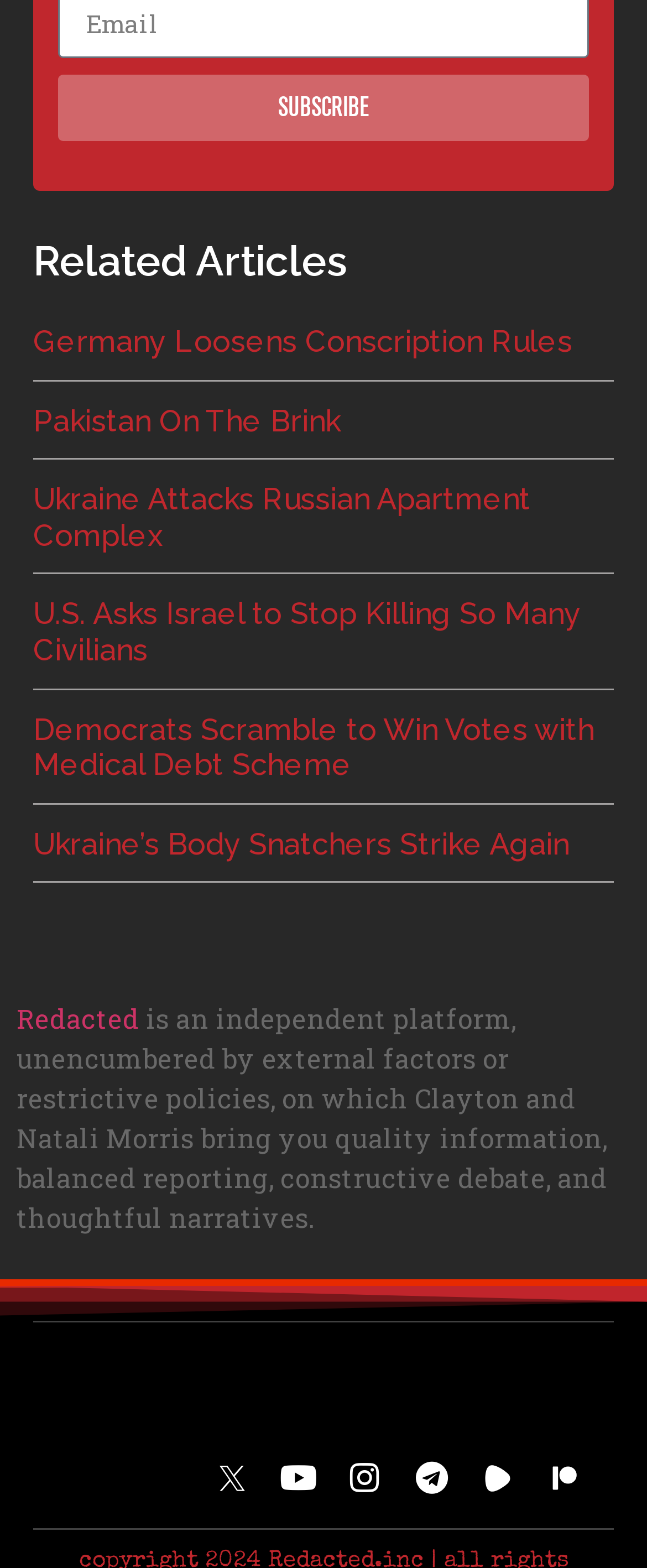How many social media links are available?
Based on the visual content, answer with a single word or a brief phrase.

4